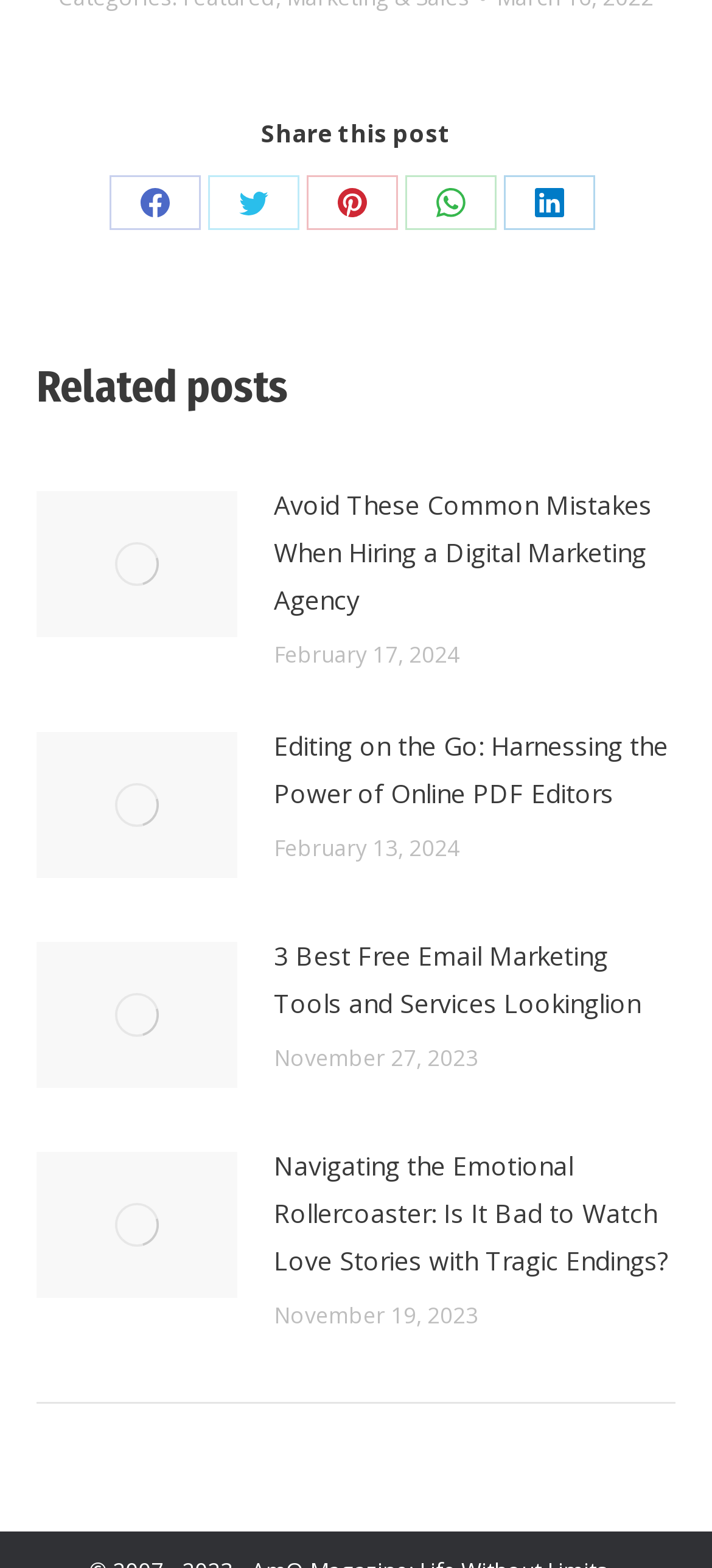Specify the bounding box coordinates of the area to click in order to execute this command: 'Attach a resume'. The coordinates should consist of four float numbers ranging from 0 to 1, and should be formatted as [left, top, right, bottom].

None